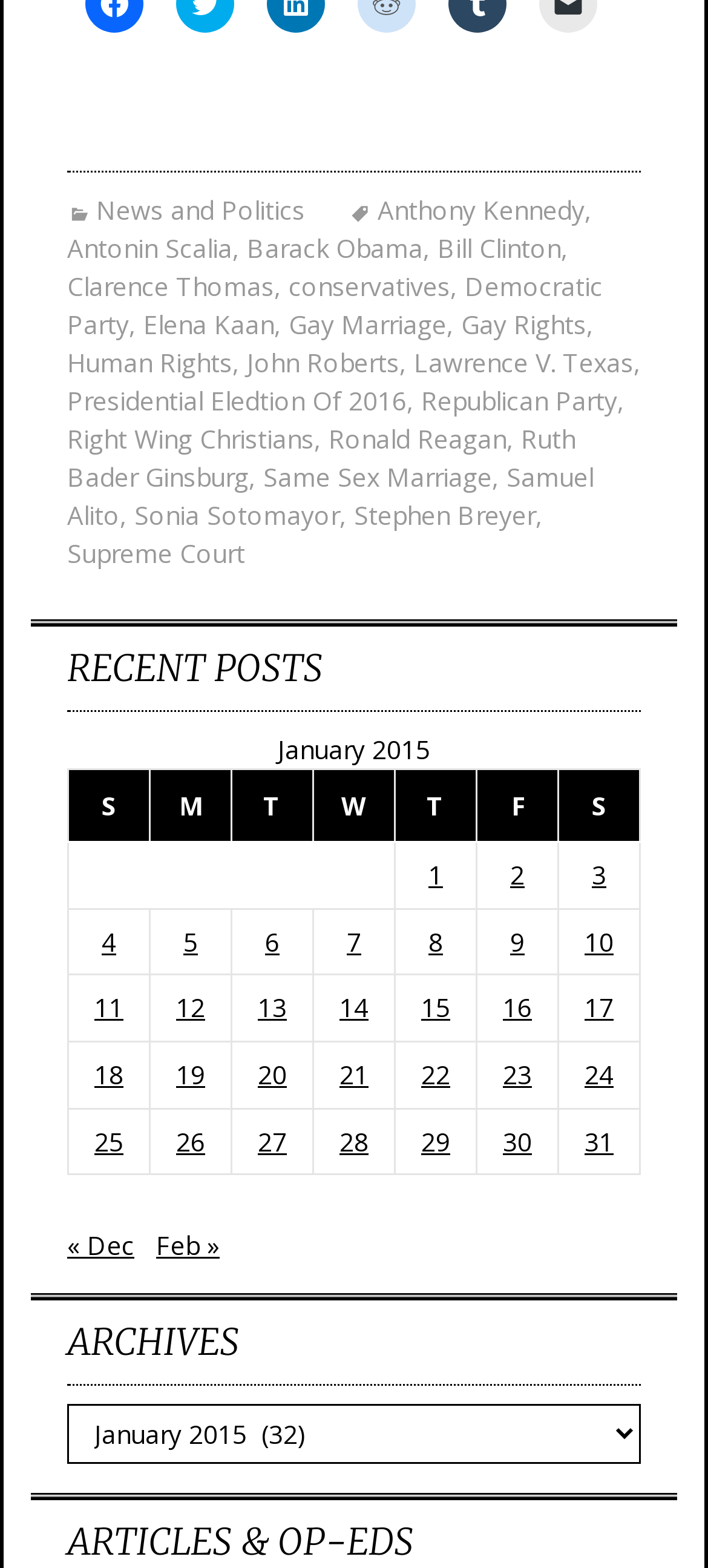What is the category of posts listed in the table?
Please use the image to provide an in-depth answer to the question.

The table lists posts published in January 2015, as indicated by the caption 'January 2015' above the table.